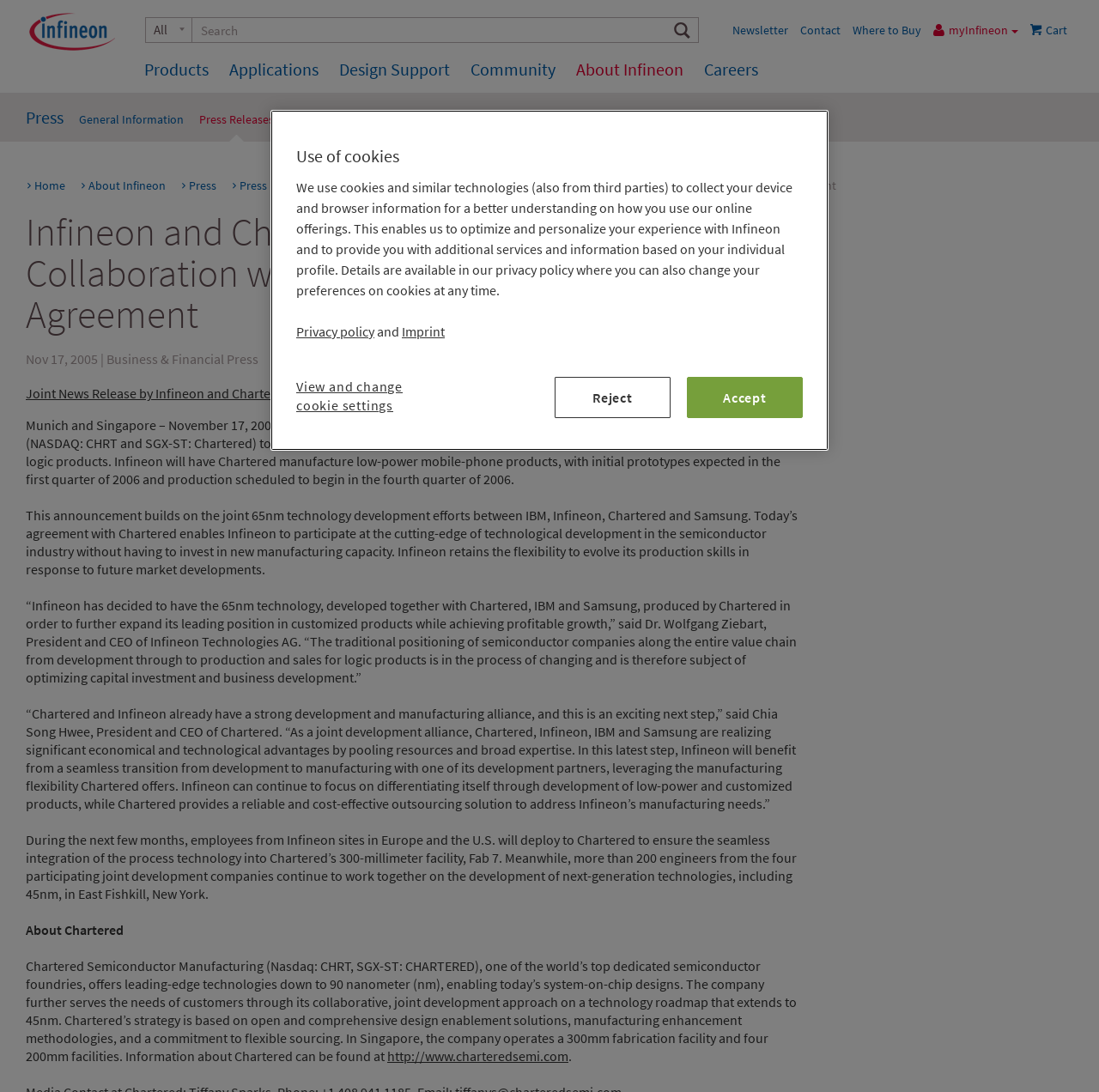What is the company mentioned in the press release?
Utilize the information in the image to give a detailed answer to the question.

The company mentioned in the press release is Infineon, which is evident from the text 'Infineon and Chartered Expand Development Collaboration with 65nm Manufacturing Agreement' and the subsequent paragraphs that discuss the agreement between Infineon and Chartered.